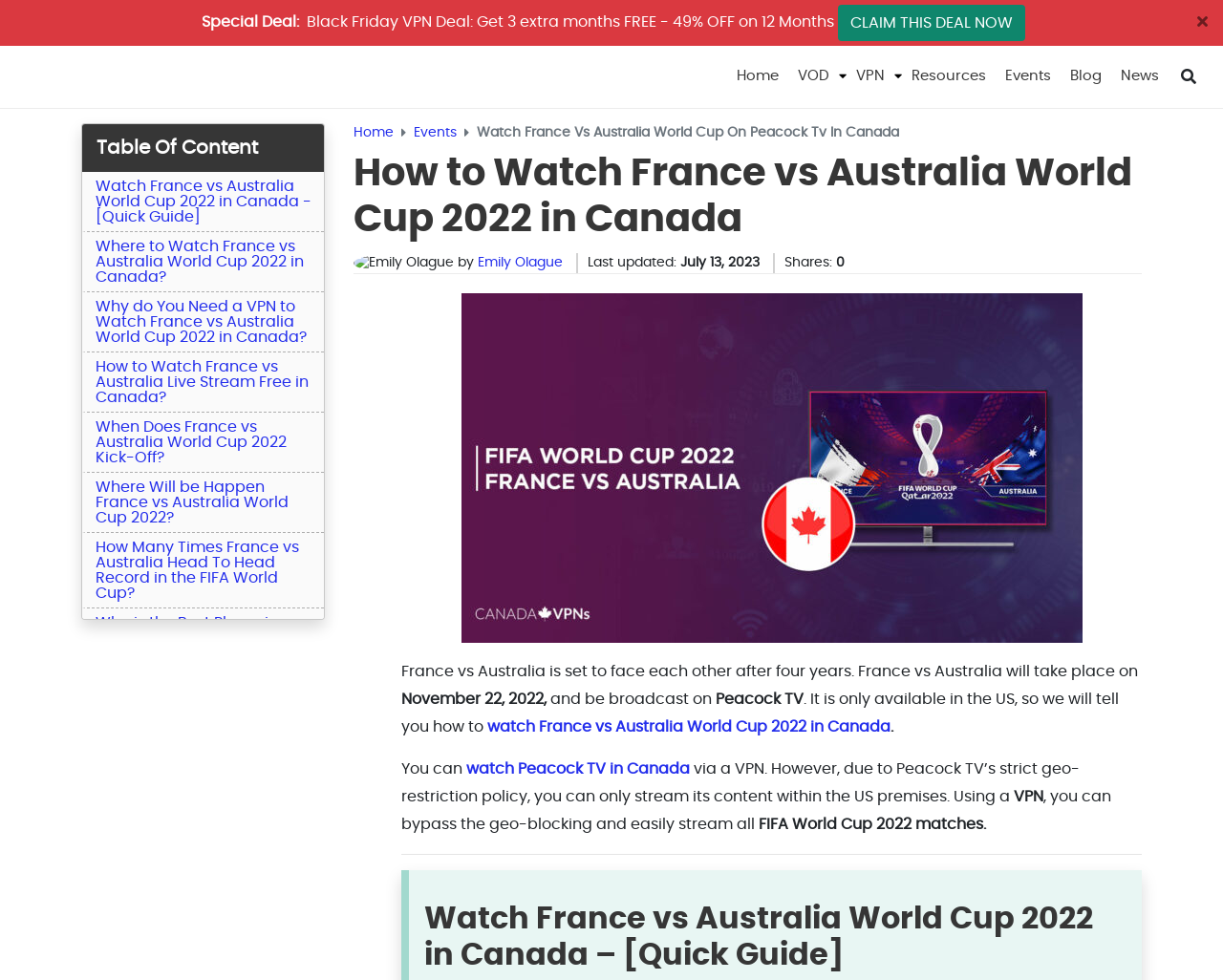What is the platform where France vs Australia World Cup 2022 can be watched?
Look at the screenshot and provide an in-depth answer.

I found the answer by looking at the text content of the webpage, specifically the paragraph that mentions the platform where the match can be watched. It says 'France vs Australia will take place on November 22, 2022, and be broadcast on Peacock TV.'